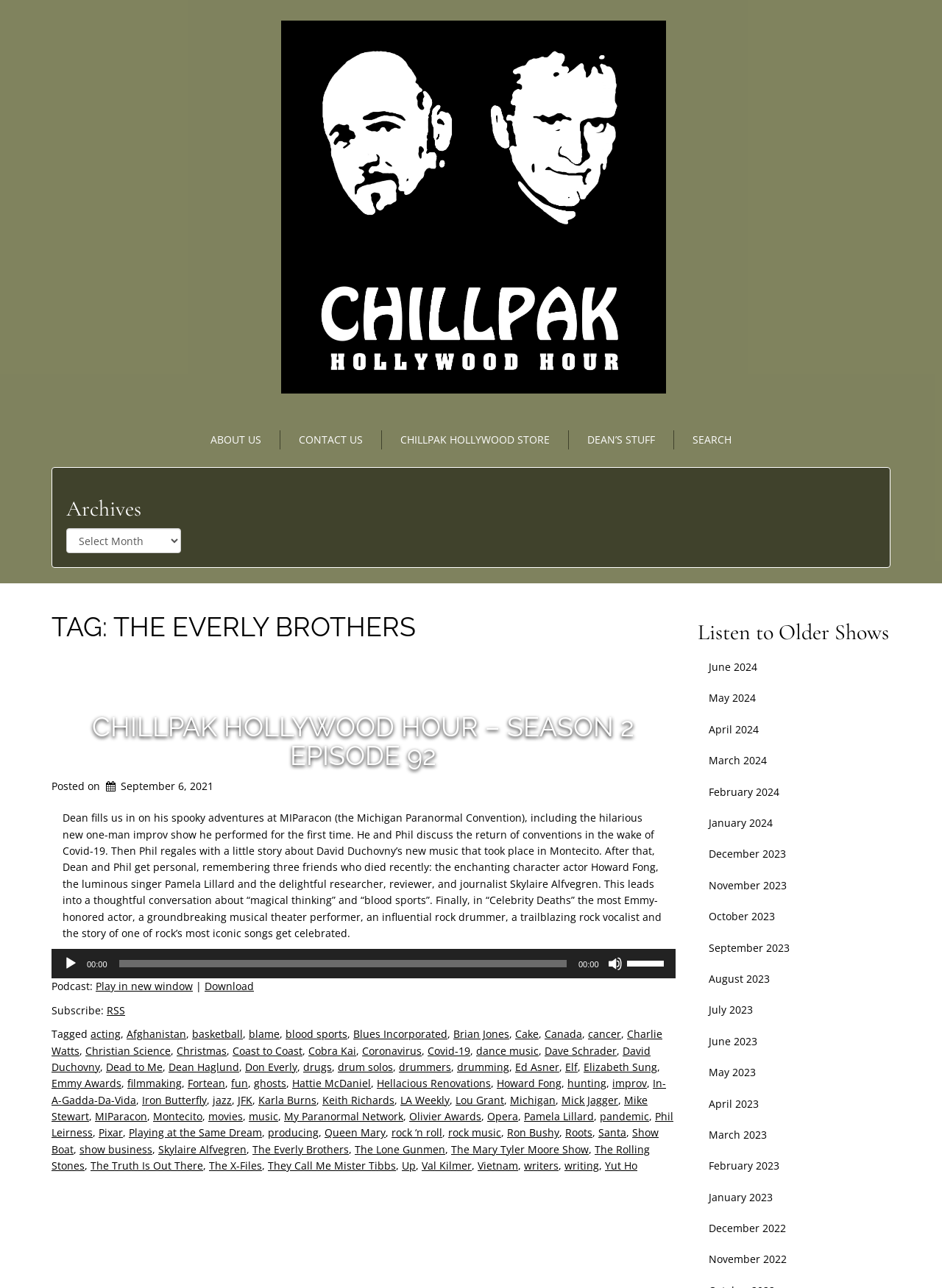Using the provided element description "Playing at the Same Dream", determine the bounding box coordinates of the UI element.

[0.137, 0.874, 0.278, 0.885]